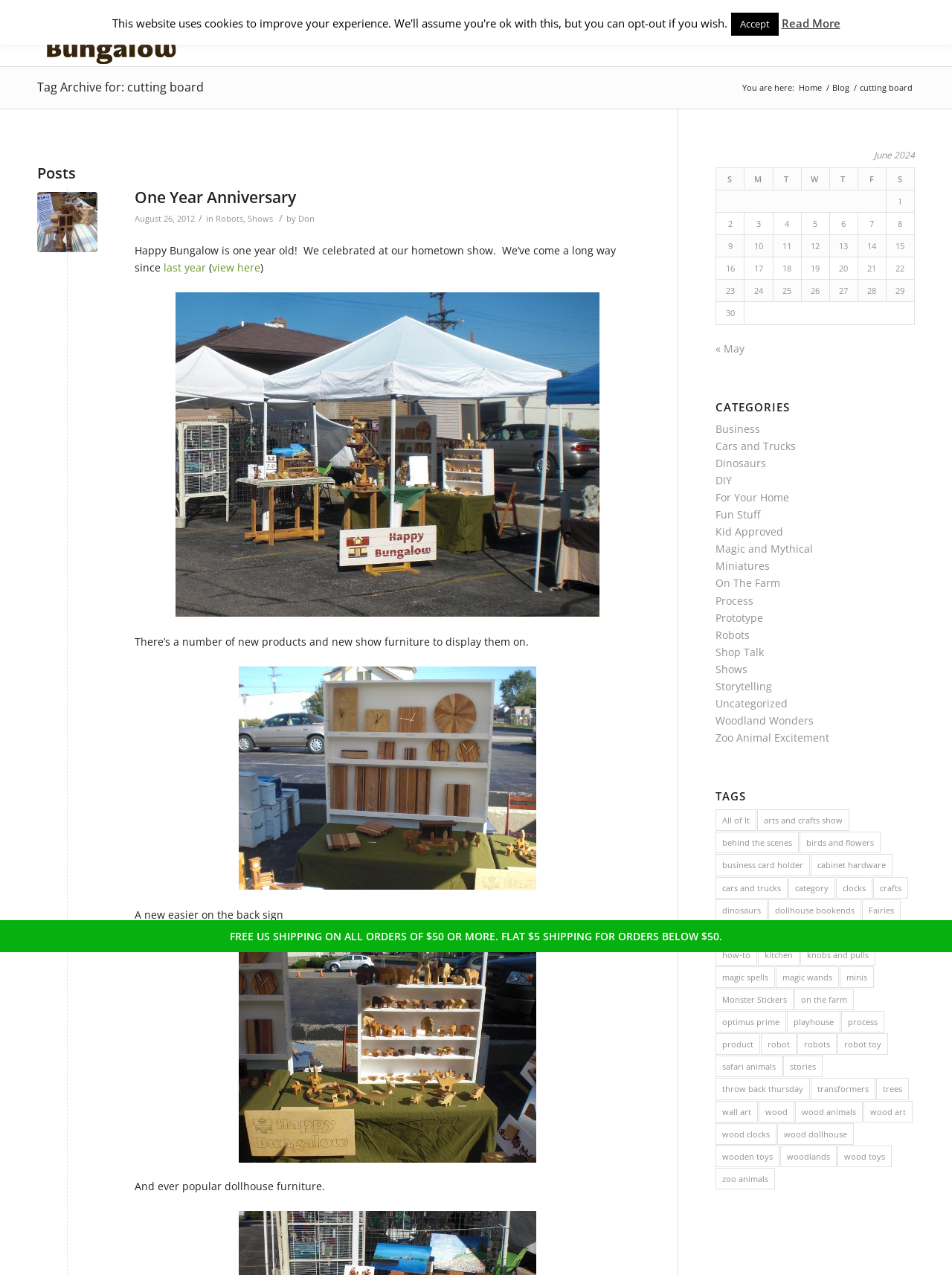Determine the bounding box of the UI component based on this description: "wooden toys". The bounding box coordinates should be four float values between 0 and 1, i.e., [left, top, right, bottom].

[0.752, 0.898, 0.819, 0.915]